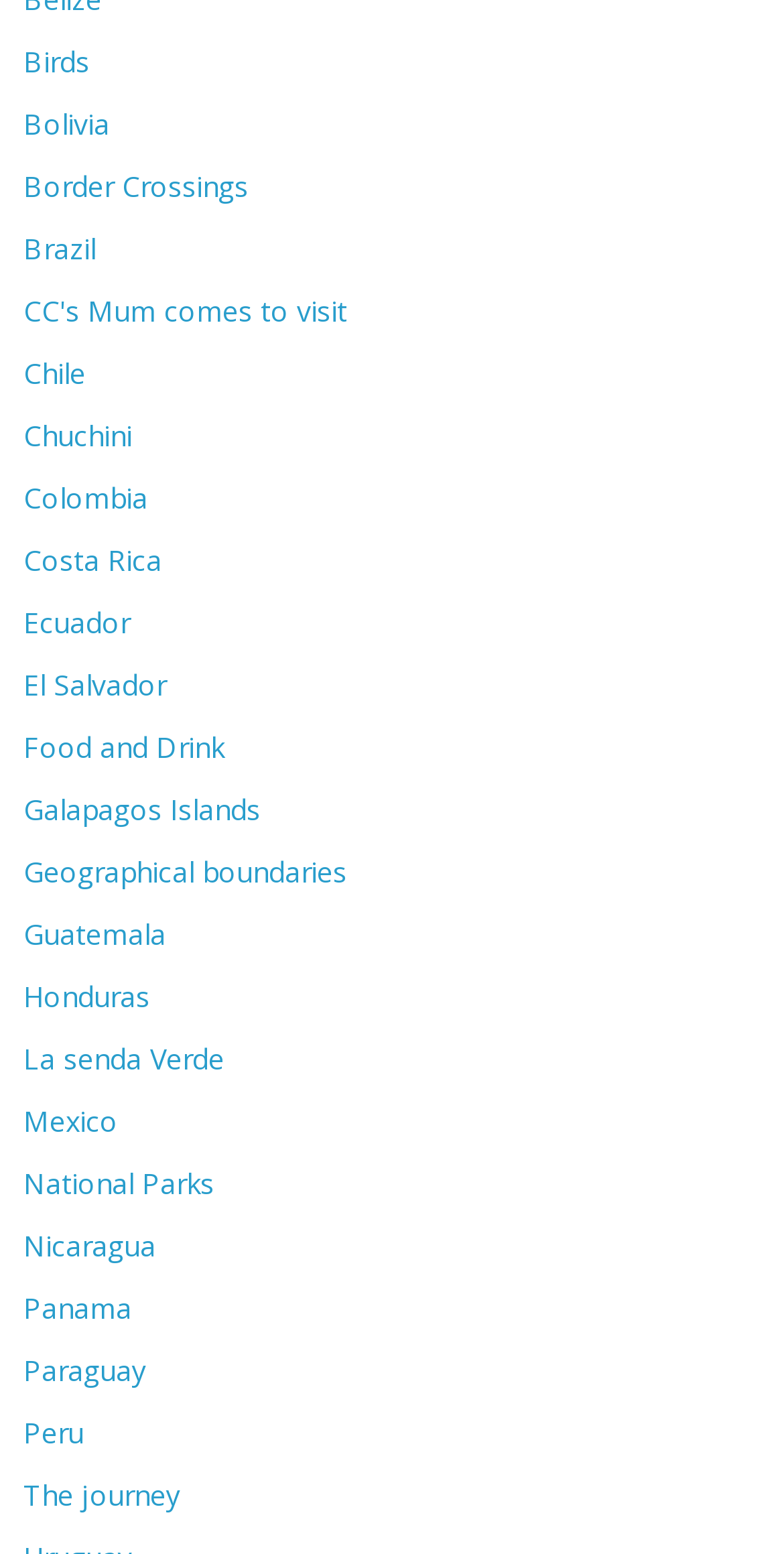Please answer the following question using a single word or phrase: 
What is the first country listed?

Bolivia